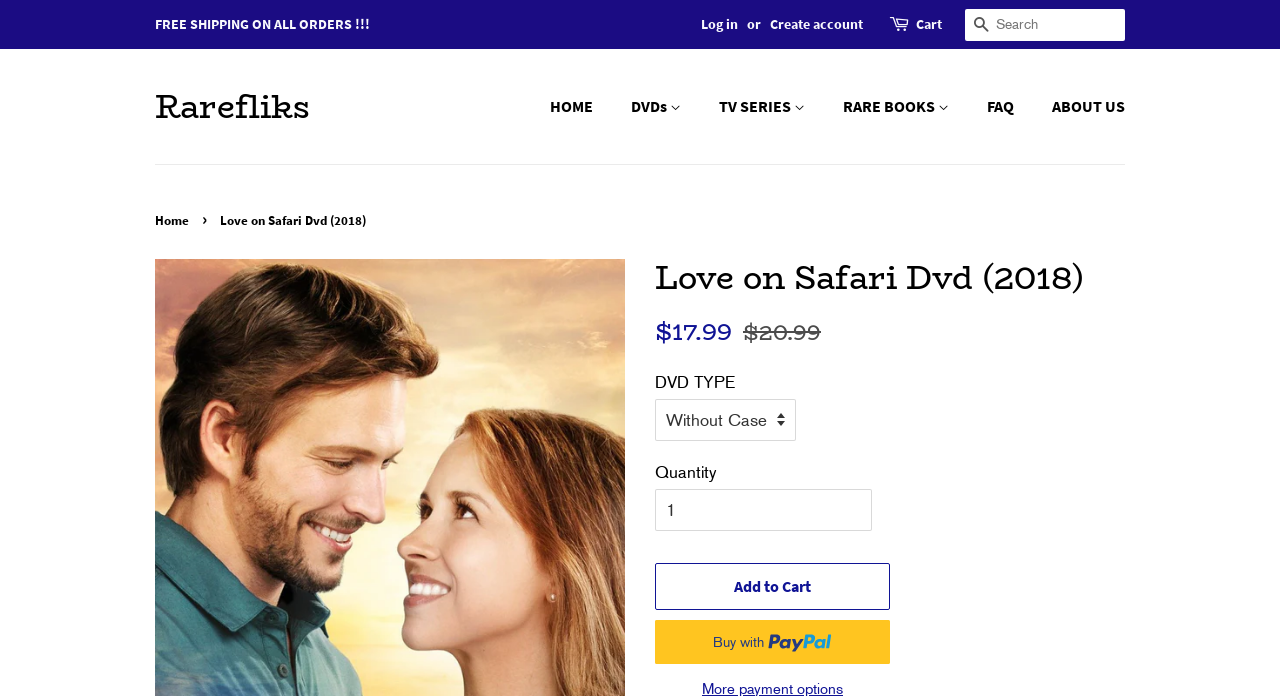Locate the bounding box coordinates of the element I should click to achieve the following instruction: "Search for DVDs".

[0.754, 0.013, 0.779, 0.06]